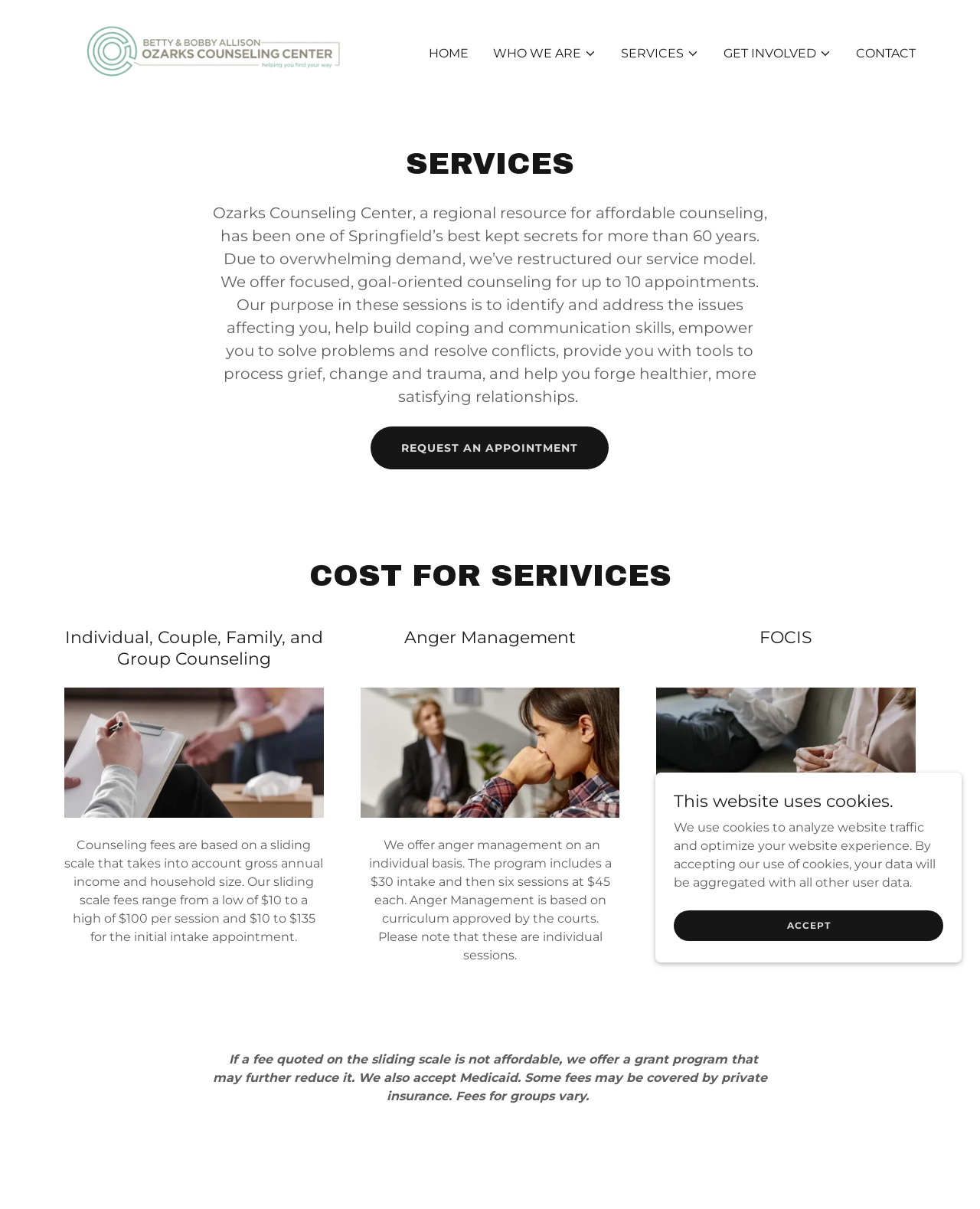Generate a thorough explanation of the webpage's elements.

The webpage is about Ozarks Counseling Center, a regional resource for affordable counseling that has been serving the Ozarks since 1952. At the top of the page, there is a navigation menu with links to "HOME", "WHO WE ARE", "SERVICES", "GET INVOLVED", and "CONTACT". Each of these links has a corresponding image next to it.

Below the navigation menu, there is a heading that reads "SERVICES" in a prominent font. Underneath this heading, there is a paragraph of text that explains the counseling services offered by Ozarks Counseling Center, including focused, goal-oriented counseling for up to 10 appointments.

To the right of this paragraph, there is a link to "REQUEST AN APPOINTMENT". Below this link, there are three sections: "COST FOR SERVICES", "Individual, Couple, Family, and Group Counseling", and "Anger Management". Each of these sections has a heading, a brief description, and a link to learn more. The "COST FOR SERVICES" section explains that counseling fees are based on a sliding scale that takes into account gross annual income and household size.

Further down the page, there is another section titled "FOCIS" which describes a court-approved parenting education class for those who are going through divorce or custody issues in court. Below this section, there is a paragraph of text that explains the grant program and insurance coverage options.

At the bottom of the page, there is a notice about the website's use of cookies, with a link to "ACCEPT" the use of cookies.